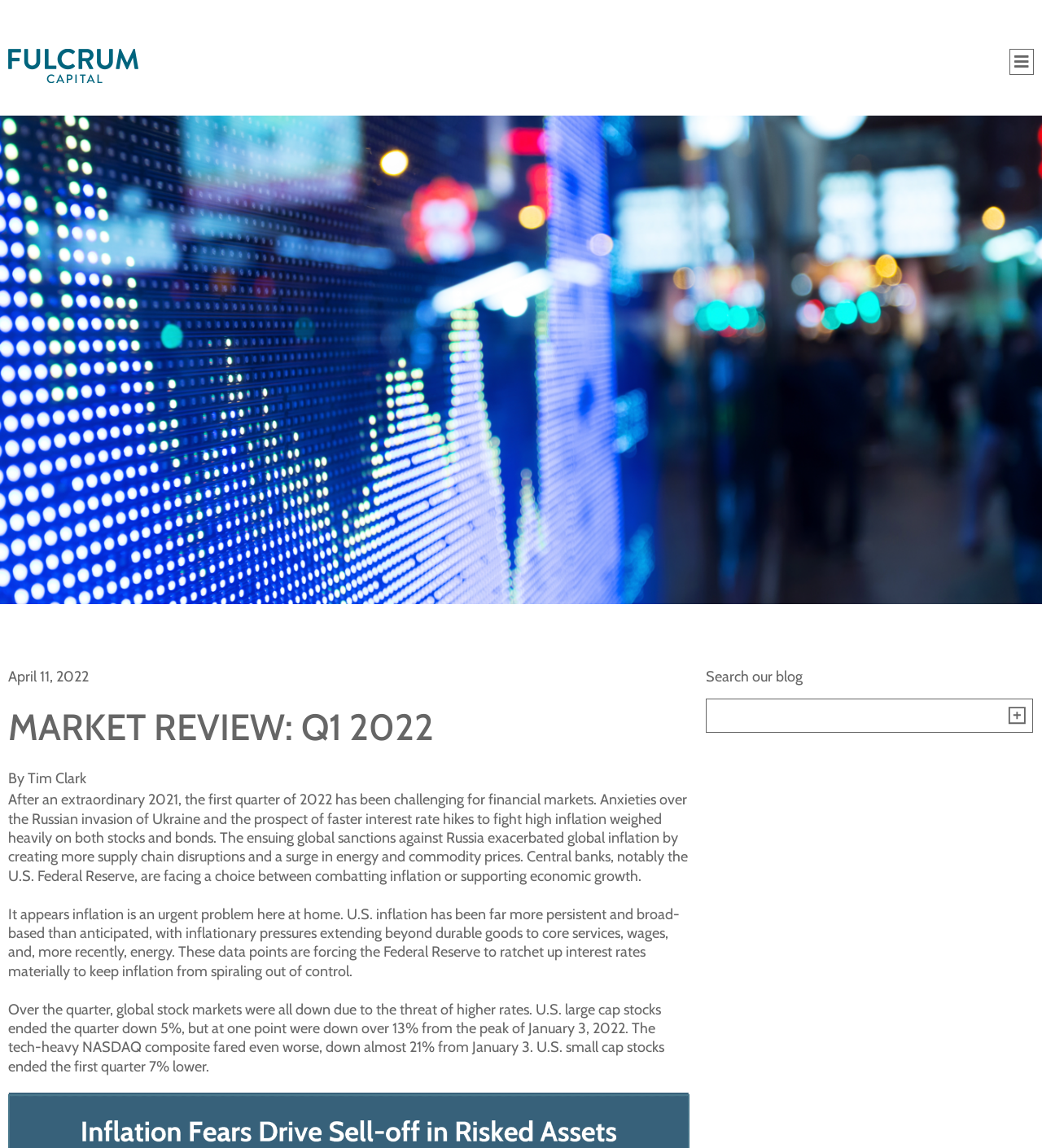Summarize the contents and layout of the webpage in detail.

The webpage is a market review report for the first quarter of 2022, titled "MARKET REVIEW: 1Q 2022 - Fulcrum Capital". At the top left corner, there is a Fulcrum Capital logo, which is a link. On the opposite side, at the top right corner, there is a link with no text. Below the logo, there is a date "April 11, 2022" and a heading "MARKET REVIEW: Q1 2022" followed by the author's name "By Tim Clark". 

The main content of the report is a long paragraph discussing the challenges faced by financial markets in the first quarter of 2022, including the impact of the Russian invasion of Ukraine and the prospect of faster interest rate hikes. The text continues to explain the inflation situation in the US and its impact on the Federal Reserve's decision on interest rates.

Below the main content, there are two more paragraphs discussing the performance of global stock markets, including the US large cap stocks, tech-heavy NASDAQ composite, and US small cap stocks.

At the bottom right corner, there is a search function with a heading "Search our blog", a search box, and a search button.